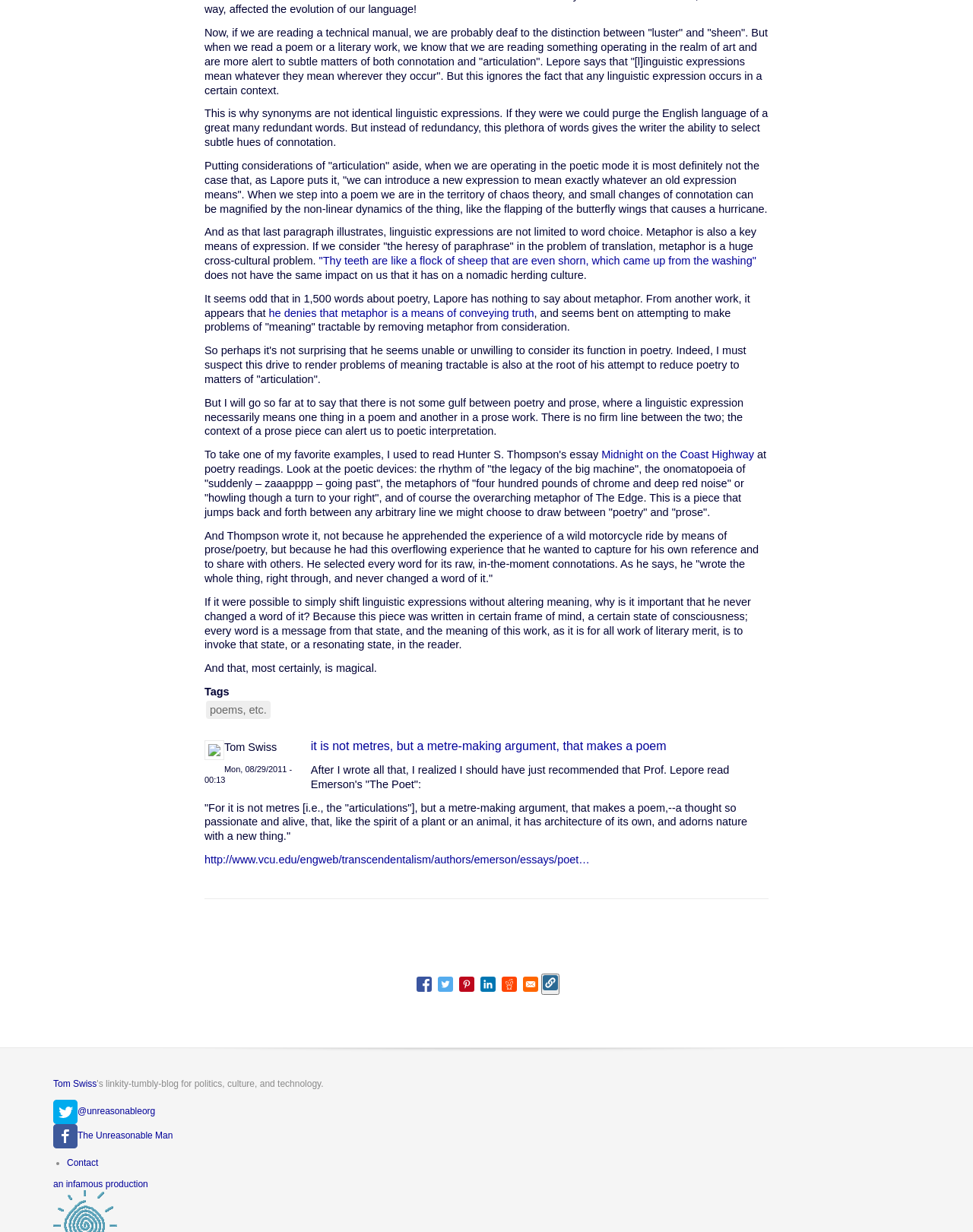Please locate the UI element described by "Midnight on the Coast Highway" and provide its bounding box coordinates.

[0.618, 0.364, 0.775, 0.374]